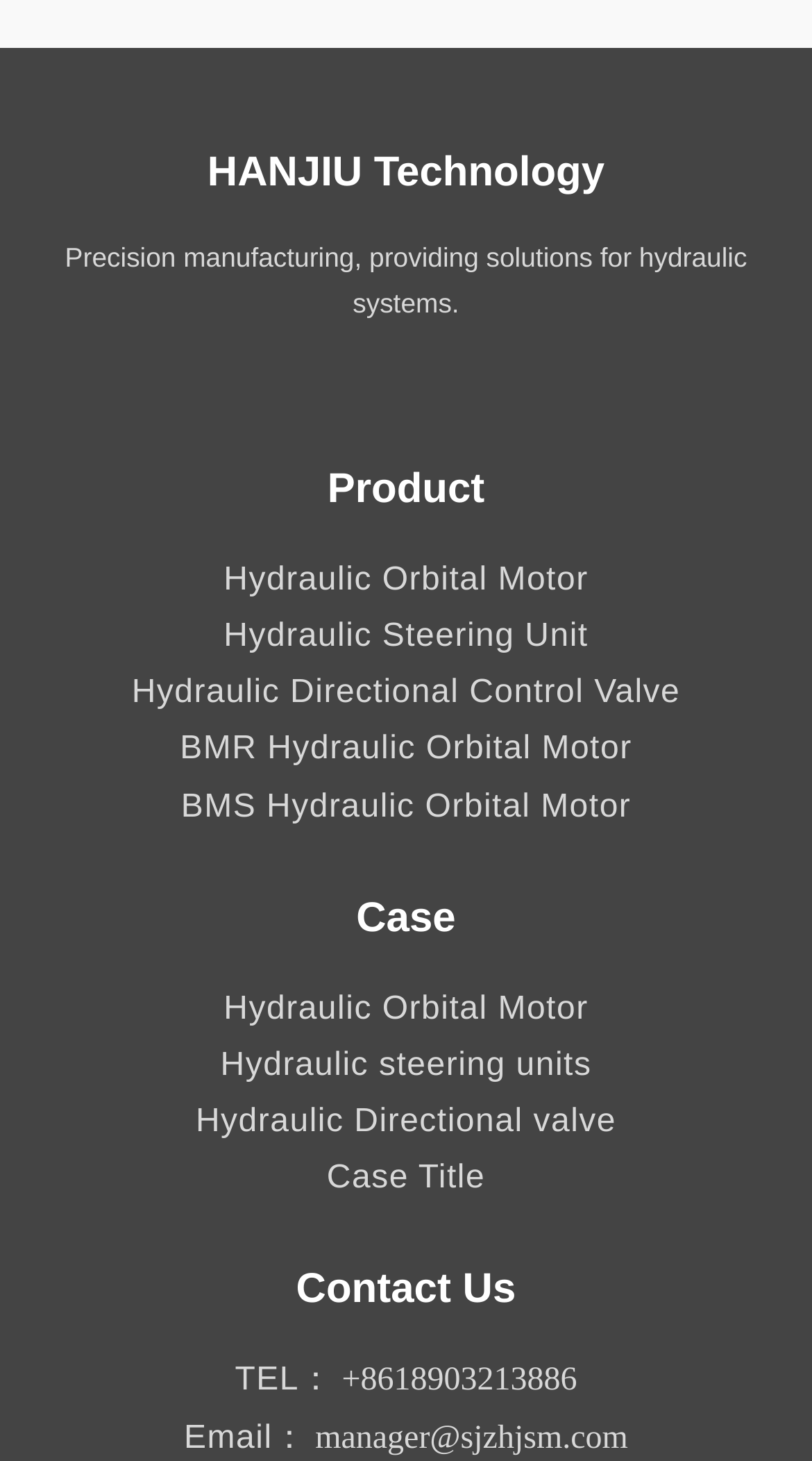What is the company name?
Use the information from the screenshot to give a comprehensive response to the question.

The company name is mentioned in the heading at the top of the webpage, which is 'HANJIU Technology'.